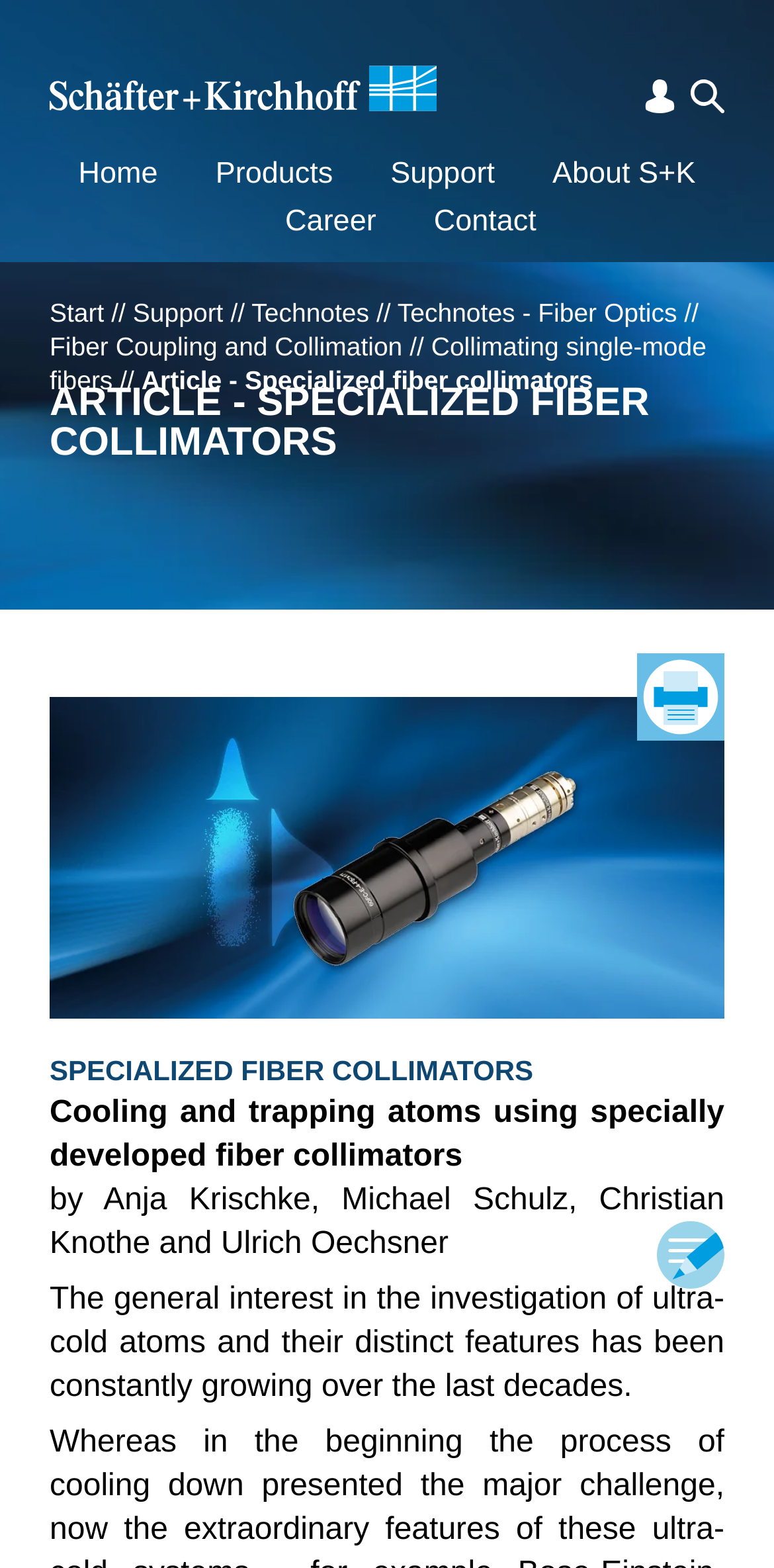Determine the bounding box coordinates for the region that must be clicked to execute the following instruction: "click on Home".

[0.101, 0.098, 0.204, 0.125]